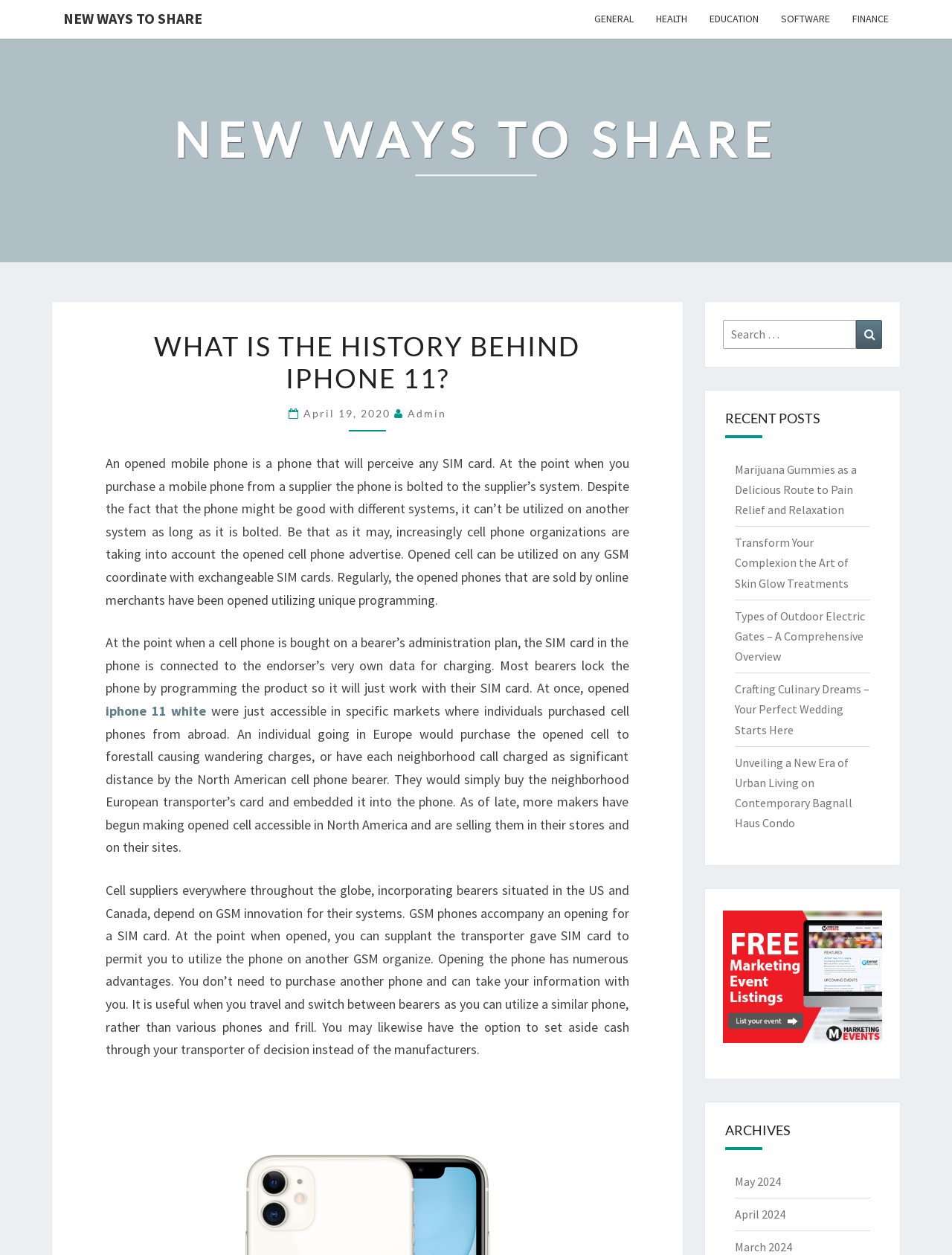Use a single word or phrase to answer the question:
How many archives are there?

3